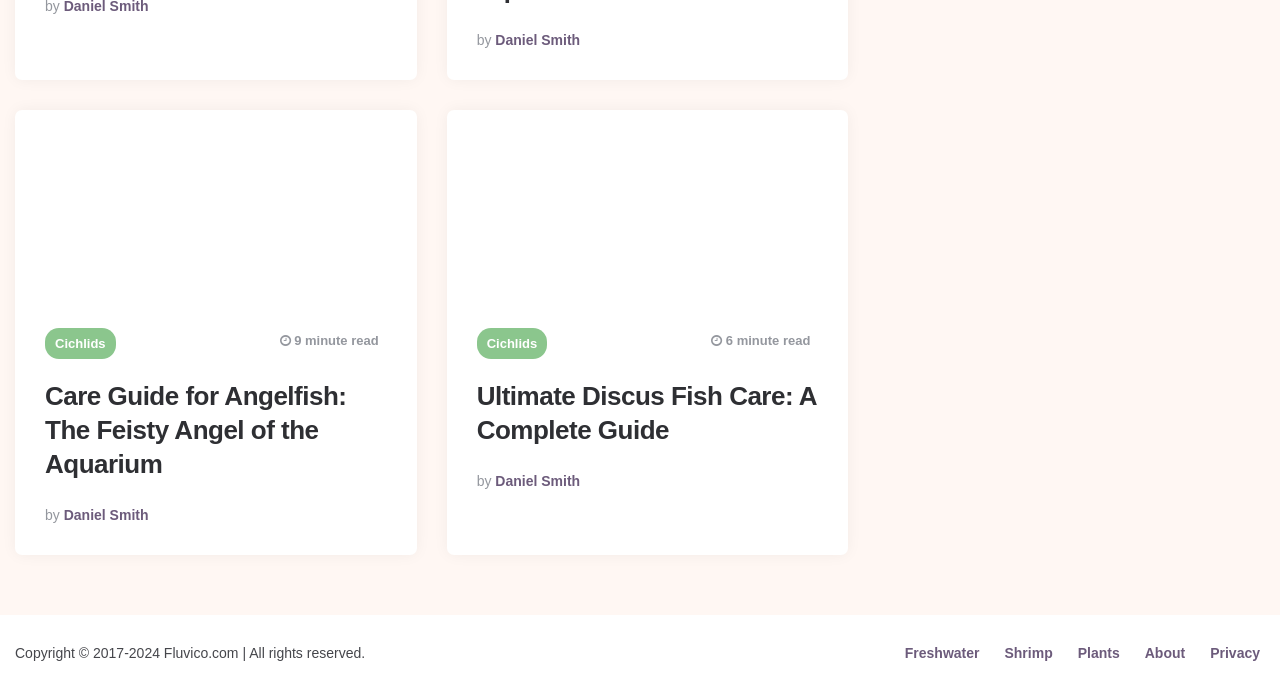Give a short answer to this question using one word or a phrase:
Who is the author of the first article?

Daniel Smith